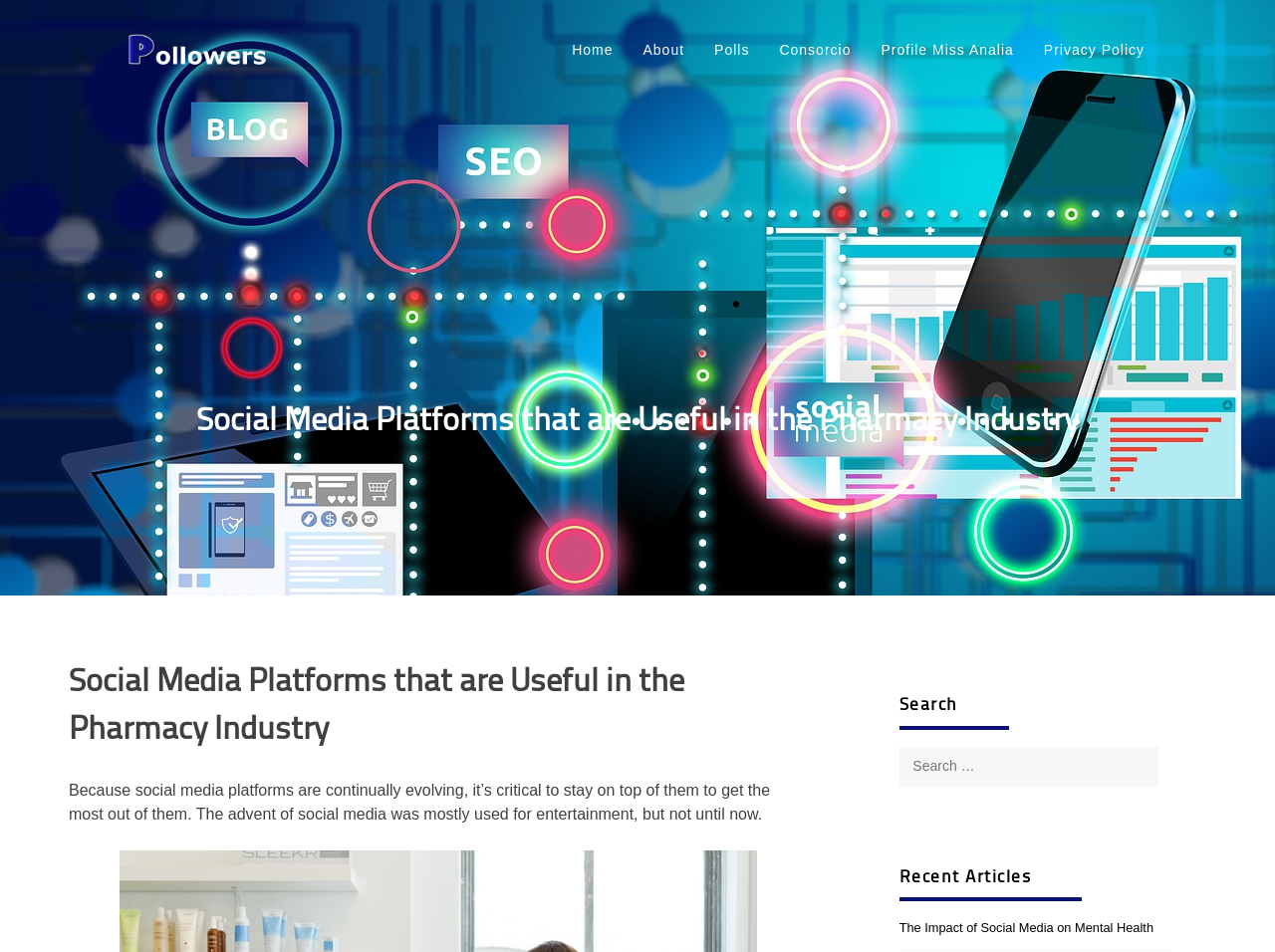Select the bounding box coordinates of the element I need to click to carry out the following instruction: "click the Home link".

[0.449, 0.044, 0.481, 0.061]